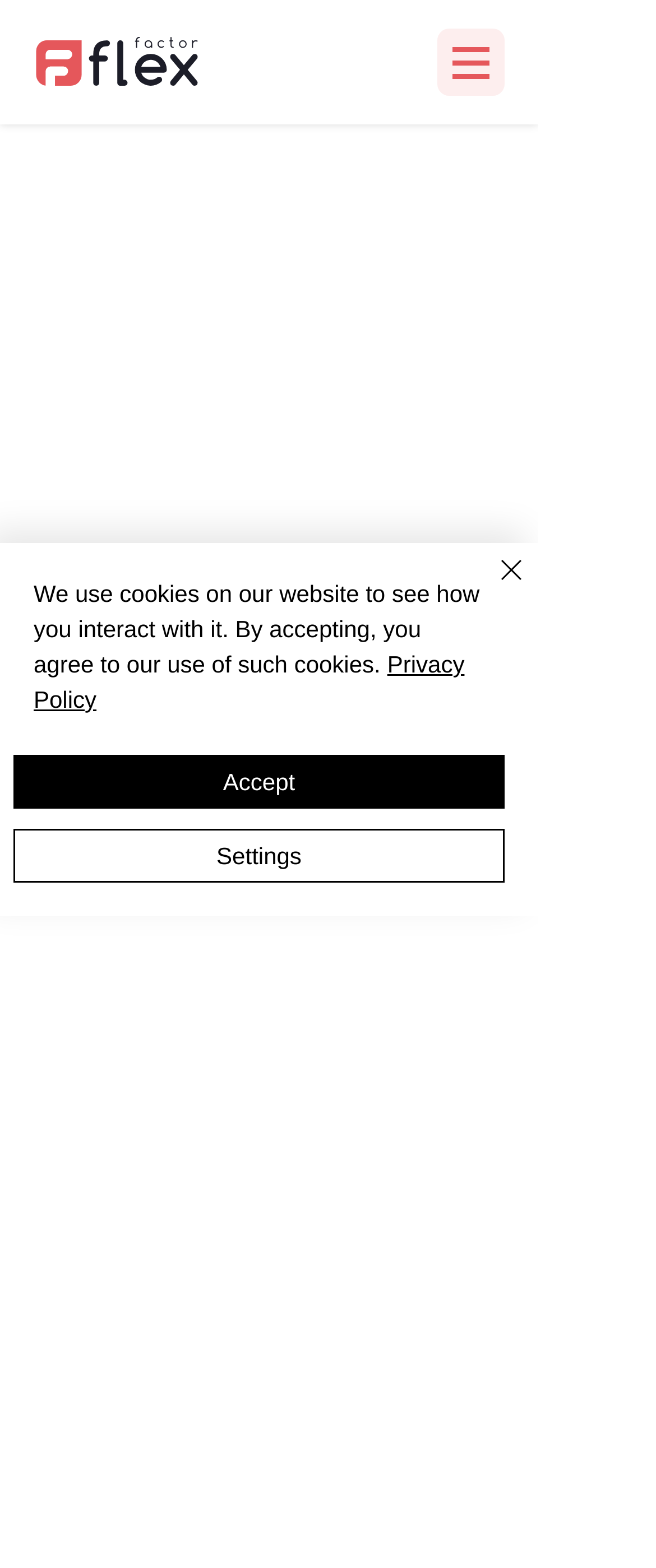How many links are on the webpage?
Give a single word or phrase answer based on the content of the image.

At least 2